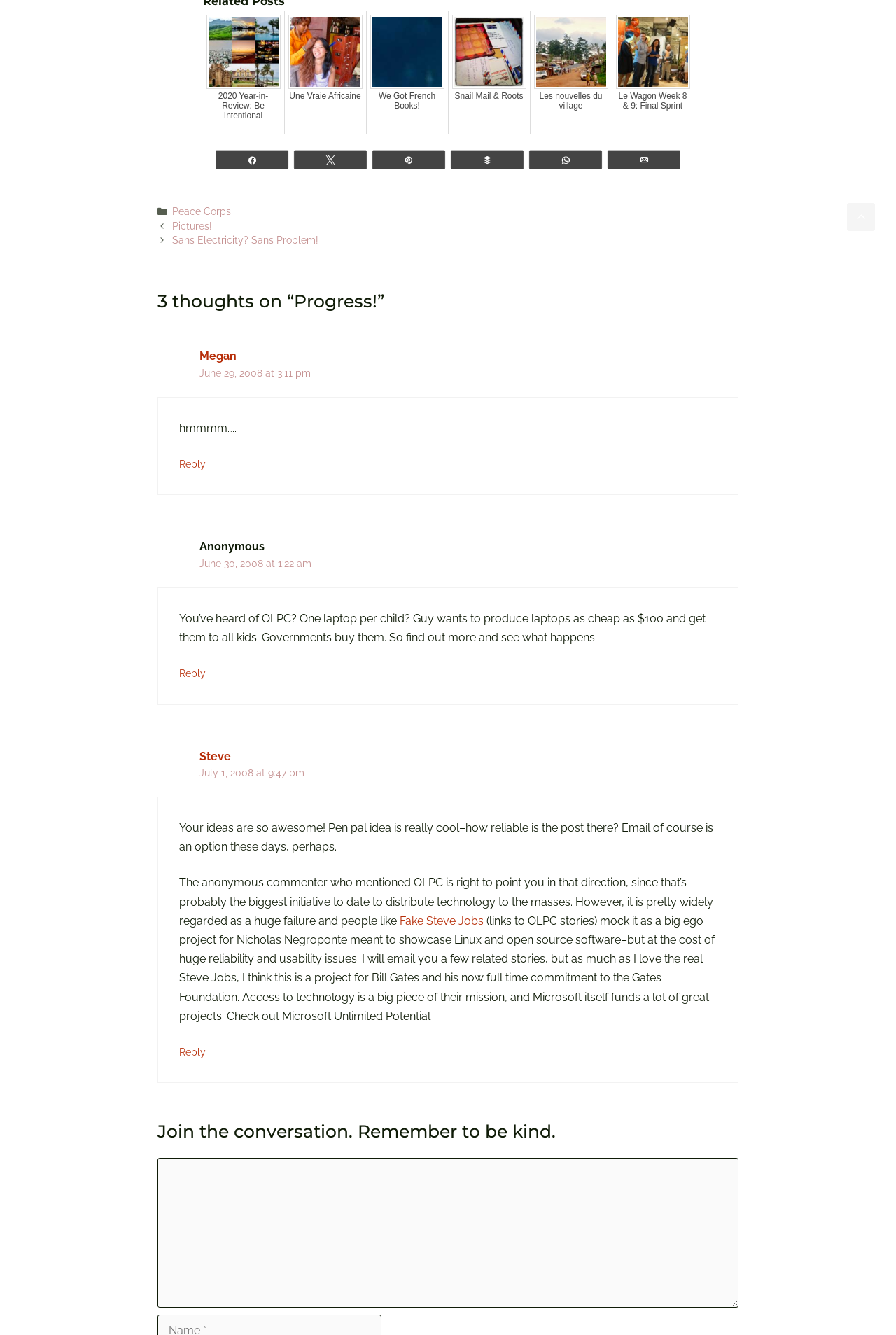Provide your answer in a single word or phrase: 
What is the topic of the link 'We Got French Books!'?

French Books